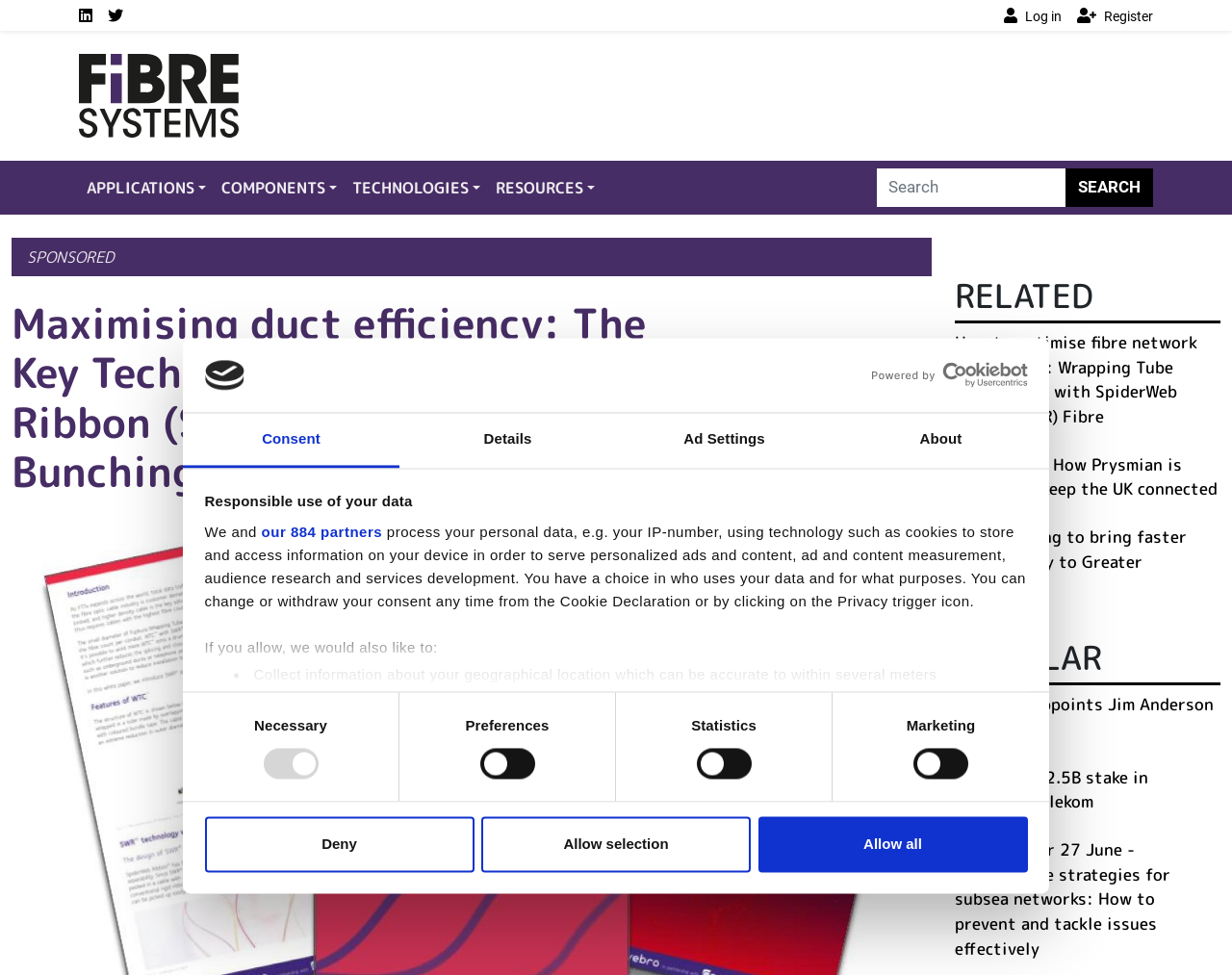Provide a thorough and detailed response to the question by examining the image: 
What is the main topic of the webpage?

Based on the webpage content, I can see that the main topic is related to fibre systems, specifically discussing the key technologies of SpiderWeb Ribbon (SWR) cable and SZ Bunching.